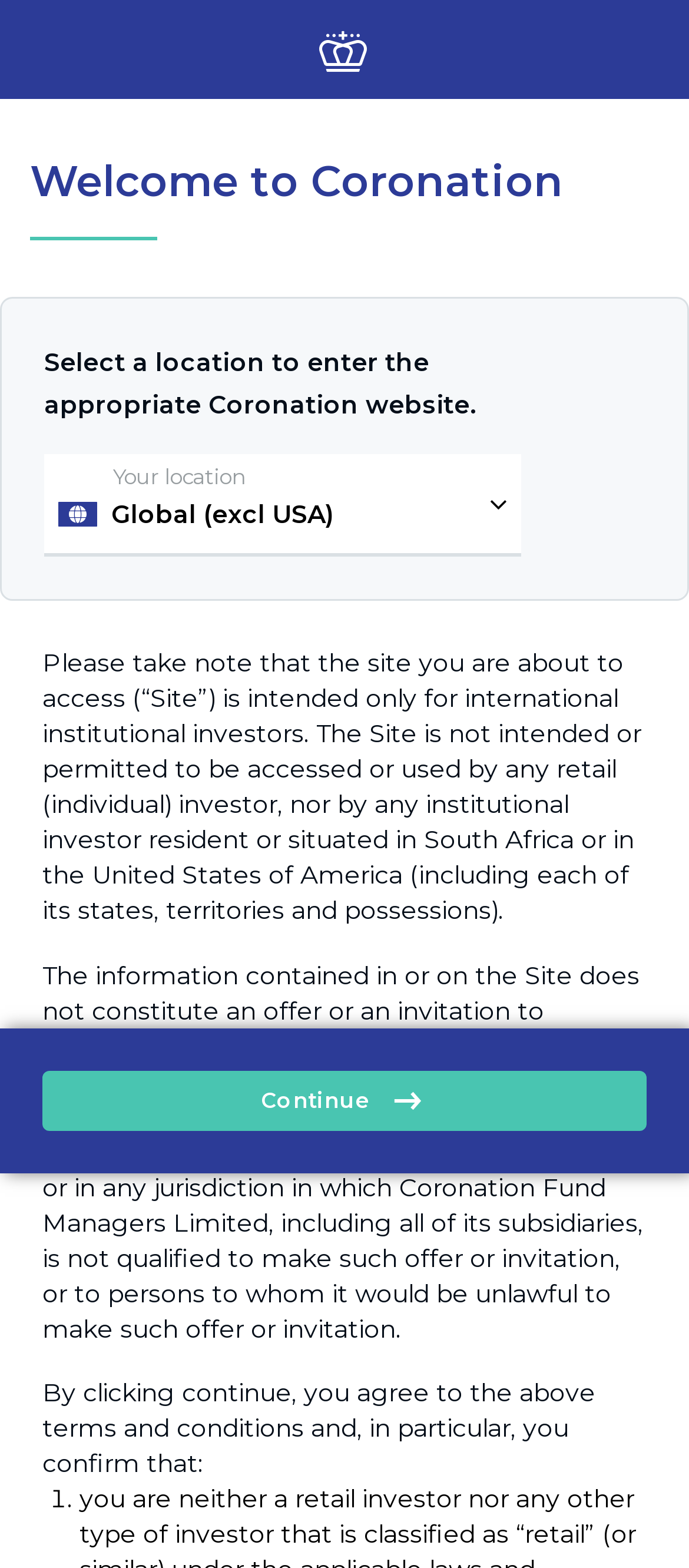What type of investors is the site intended for?
Look at the screenshot and respond with one word or a short phrase.

International institutional investors